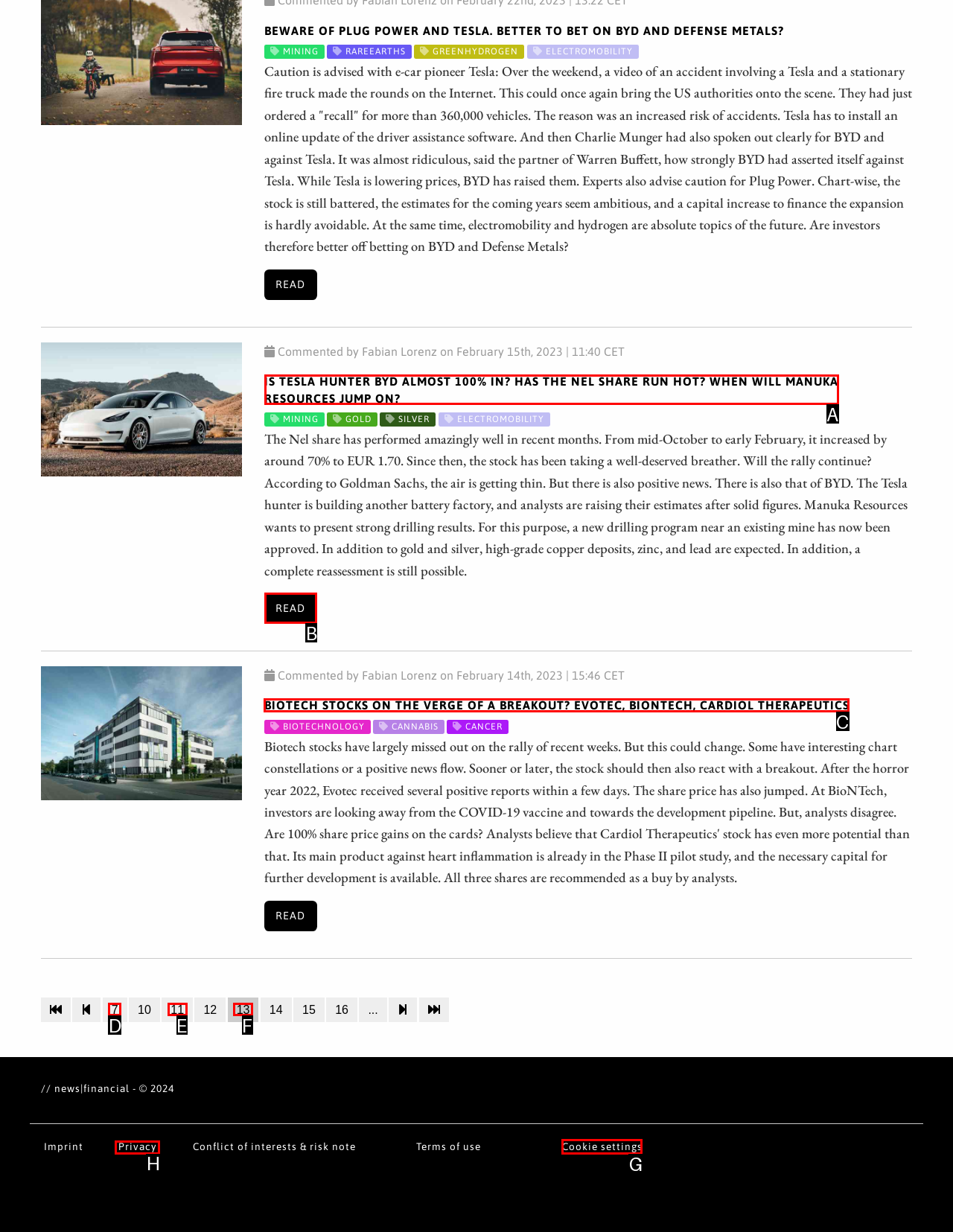Point out the option that needs to be clicked to fulfill the following instruction: Click on the 'BIOTECH STOCKS ON THE VERGE OF A BREAKOUT? EVOTEC, BIONTECH, CARDIOL THERAPEUTICS' link
Answer with the letter of the appropriate choice from the listed options.

C